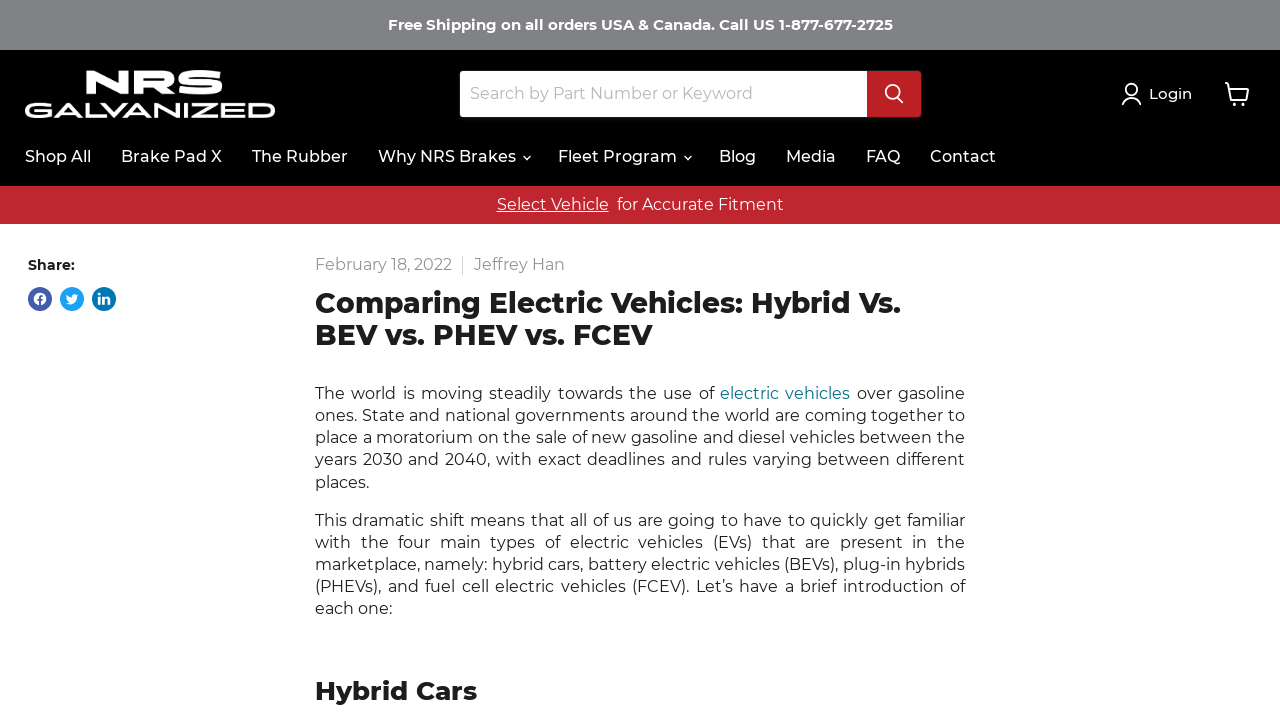What is the main topic of the current article? Examine the screenshot and reply using just one word or a brief phrase.

Comparing Electric Vehicles